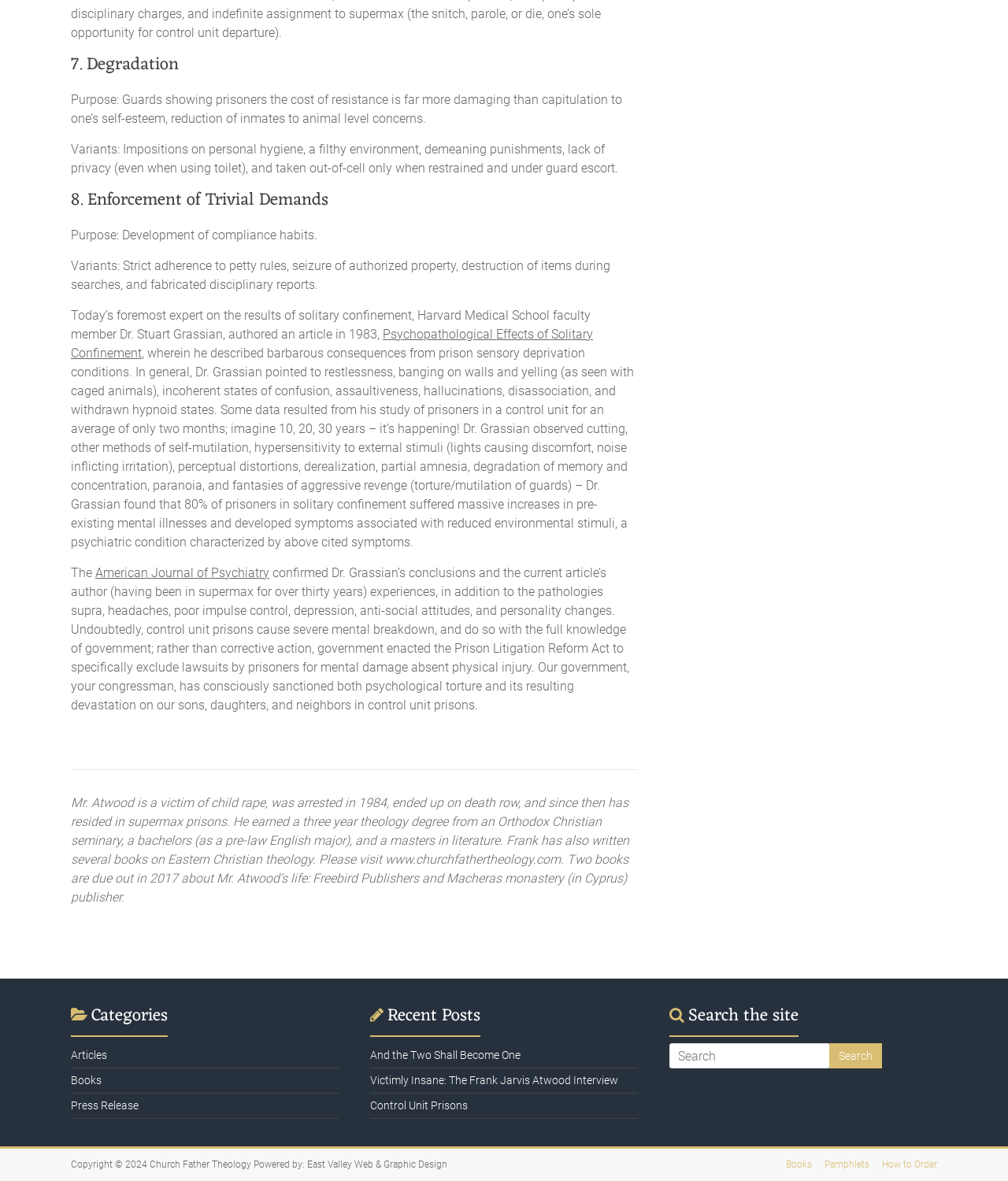Provide a one-word or one-phrase answer to the question:
Who is the author of the article 'Psychopathological Effects of Solitary Confinement'?

Dr. Stuart Grassian